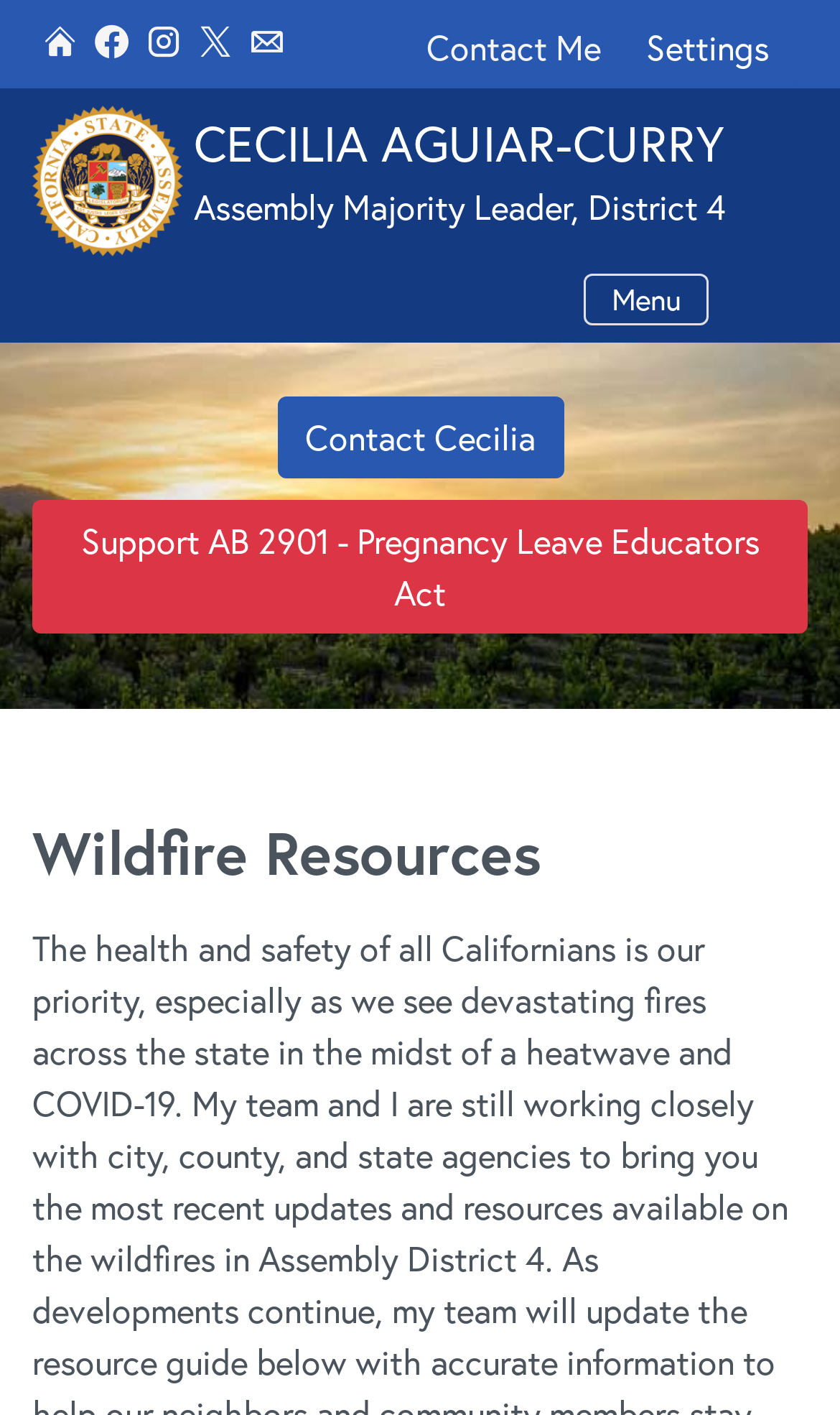What social media platforms are linked on this webpage?
By examining the image, provide a one-word or phrase answer.

Facebook, Instagram, Twitter